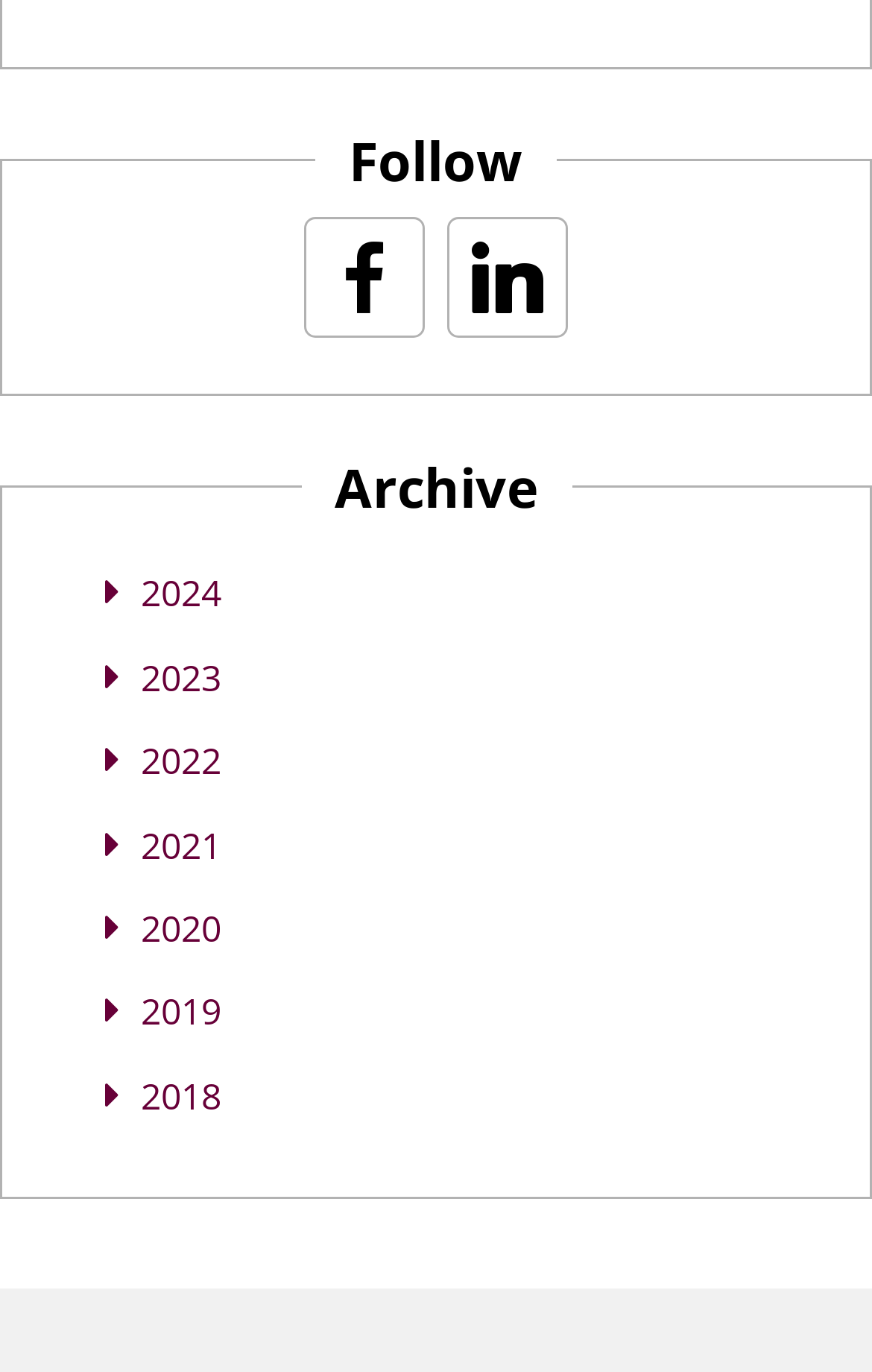Determine the bounding box coordinates of the section to be clicked to follow the instruction: "View 2024 archive". The coordinates should be given as four float numbers between 0 and 1, formatted as [left, top, right, bottom].

[0.162, 0.415, 0.254, 0.451]